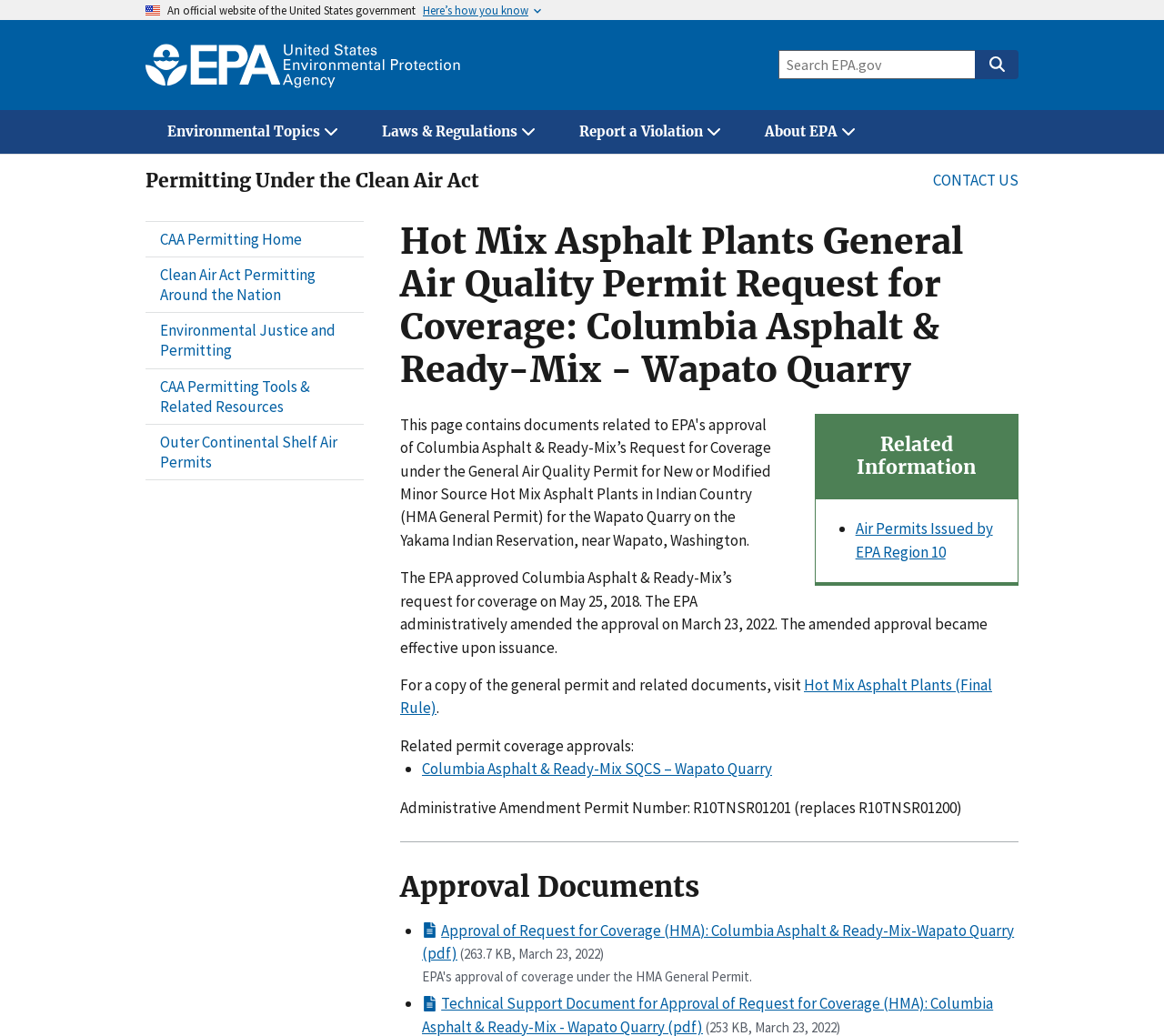What is the size of the approval document?
From the screenshot, supply a one-word or short-phrase answer.

263.7 KB